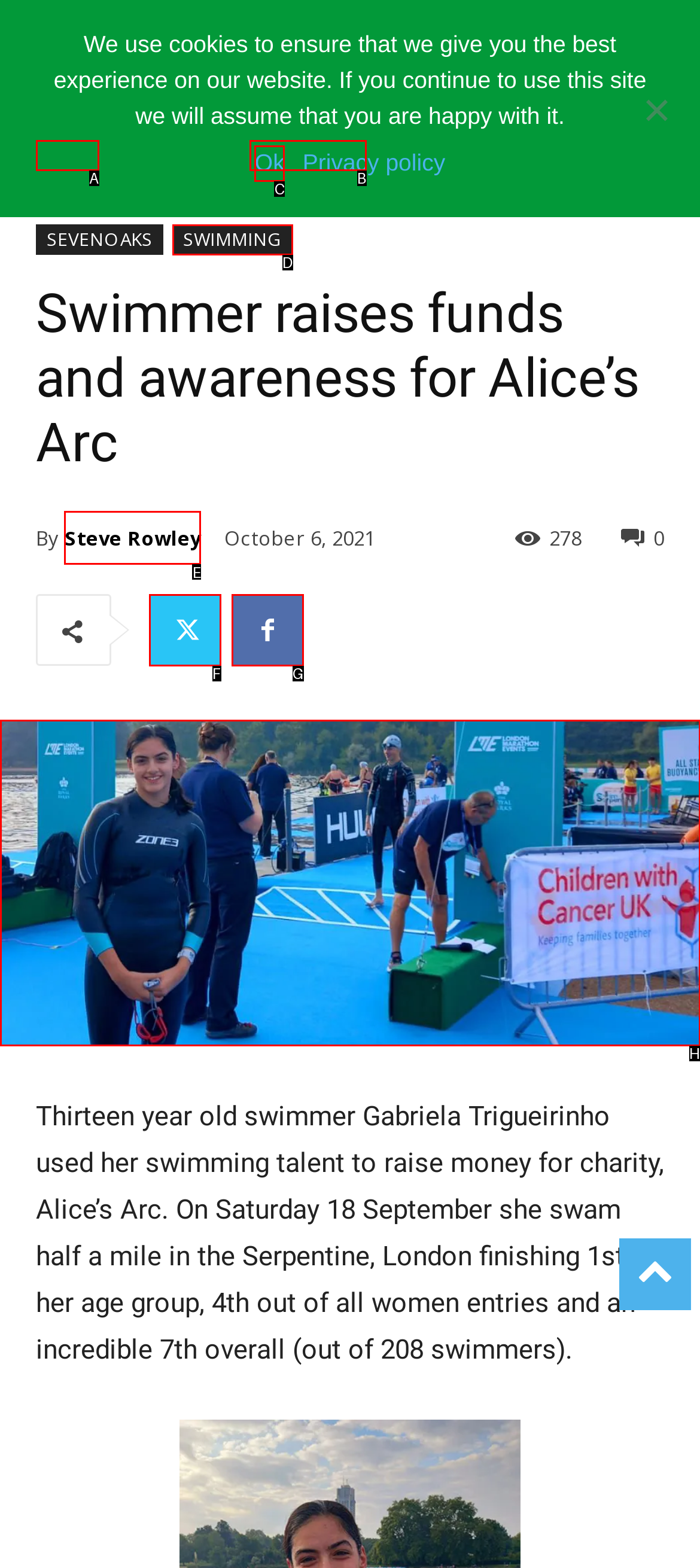Which UI element should be clicked to perform the following task: Click the link to Steve Rowley's profile? Answer with the corresponding letter from the choices.

E